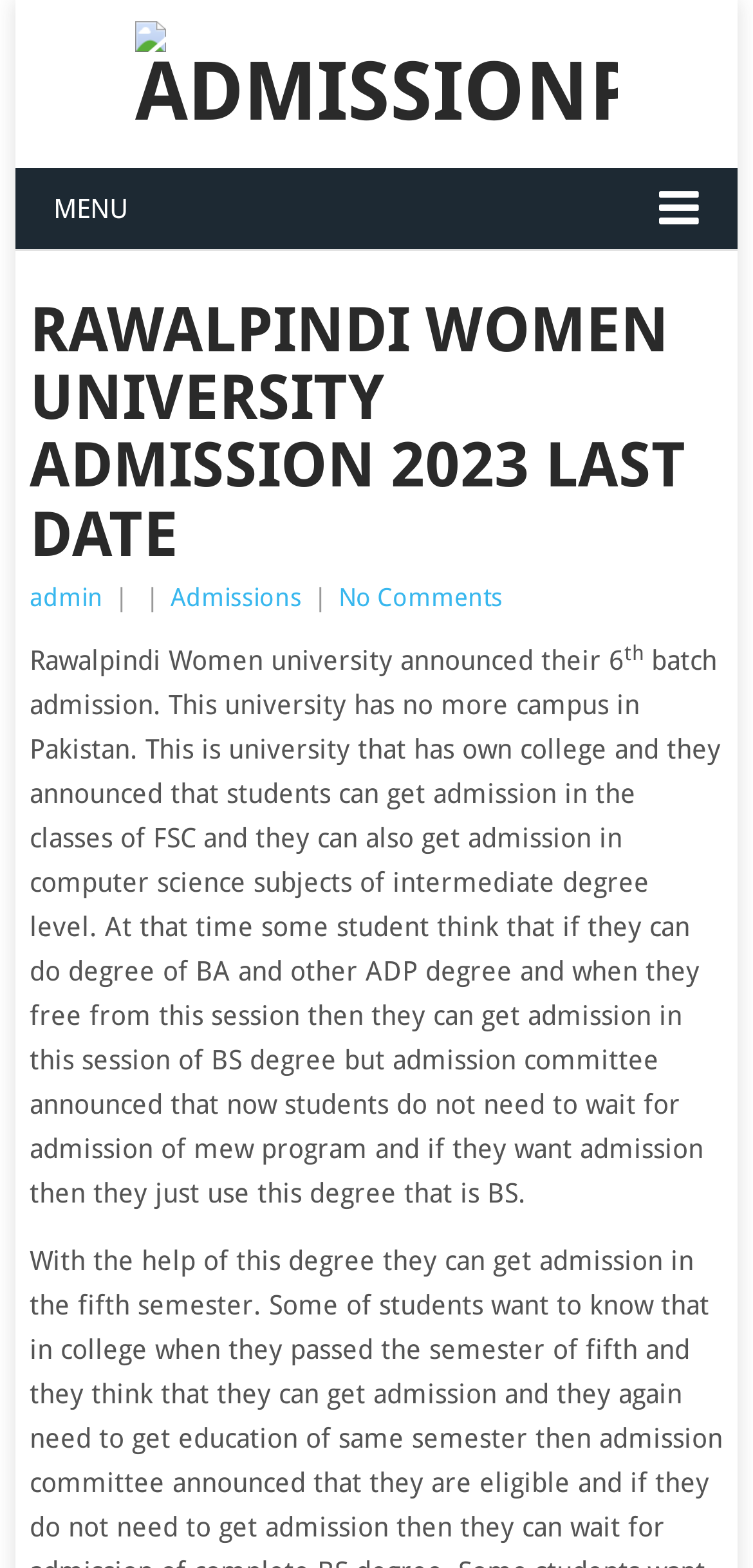Provide the bounding box for the UI element matching this description: "No Comments".

[0.449, 0.371, 0.667, 0.39]